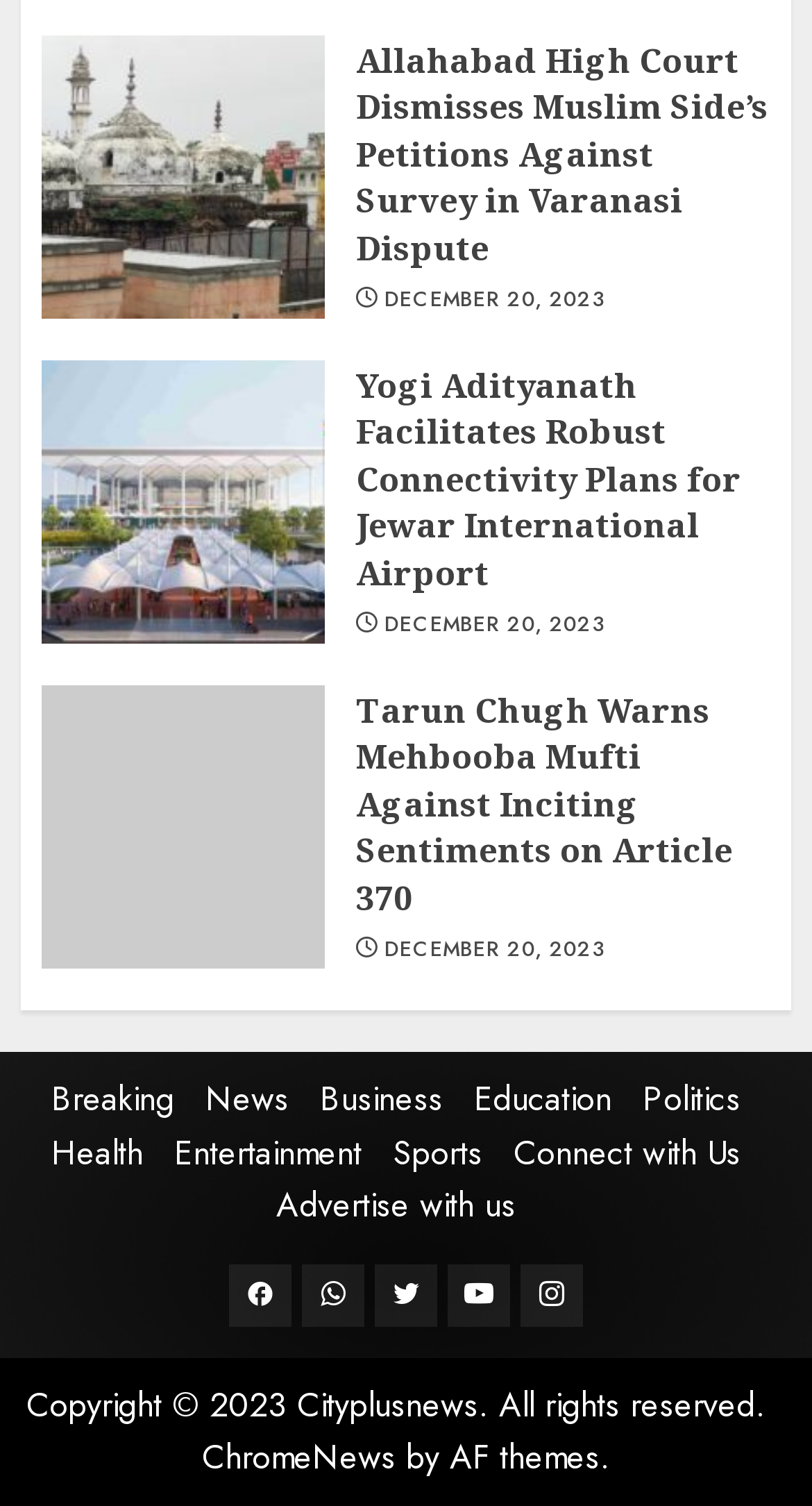Identify the bounding box coordinates of the part that should be clicked to carry out this instruction: "Contact the Griffin Trust".

None